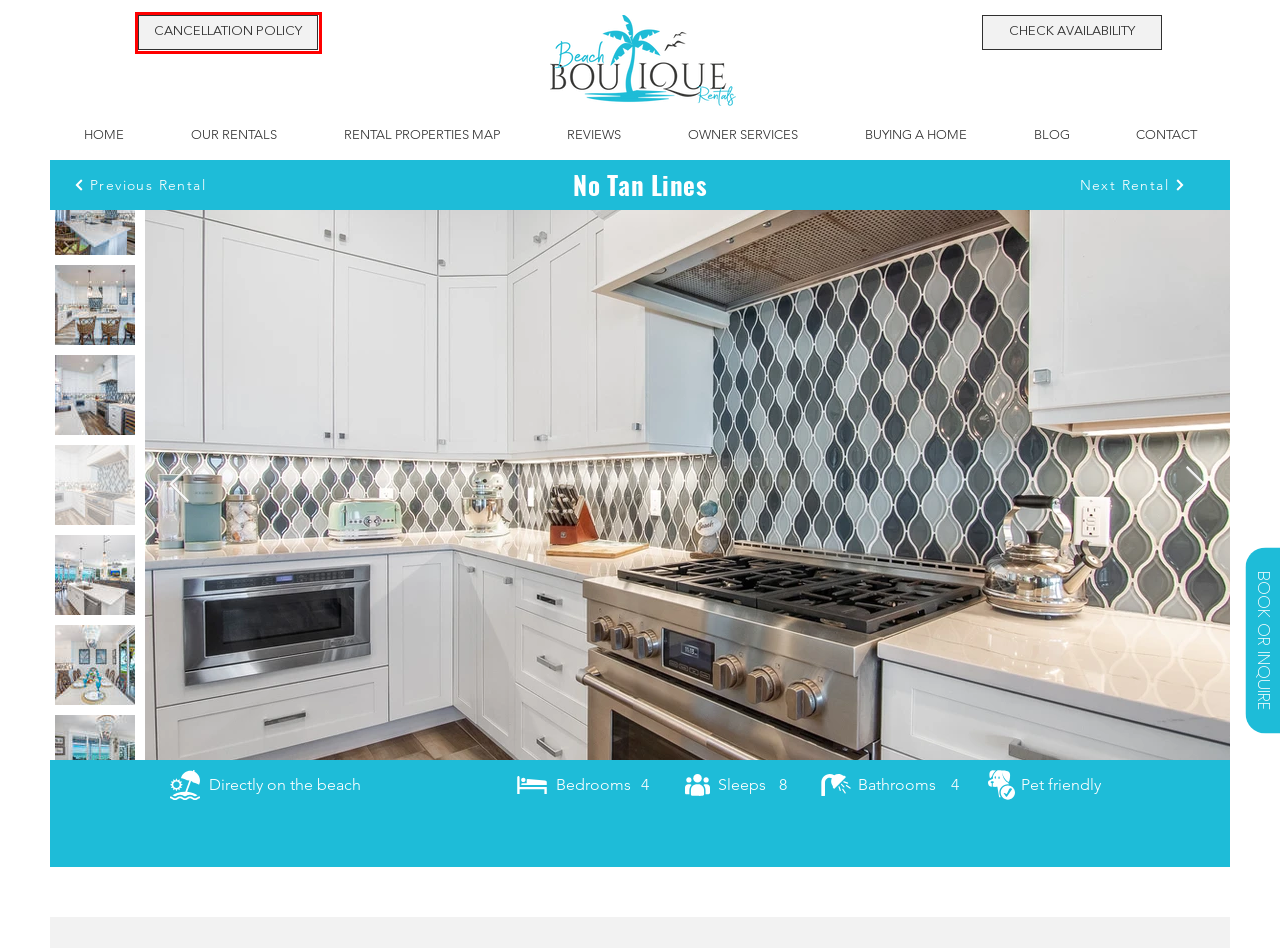Take a look at the provided webpage screenshot featuring a red bounding box around an element. Select the most appropriate webpage description for the page that loads after clicking on the element inside the red bounding box. Here are the candidates:
A. BLOG | Beach Boutique
B. RENTAL PROPERTIES MAP | Beach Boutique
C. Our Homes | Beach Boutique Rentals | Anna Maria Island, FL
D. Reviews | Beach Boutique Rentals | Anna Maria Island, FL
E. Buying a home on Anna Maria Island | Beach Boutique Rentals
F. Contact | Beach Boutique Rentals | Anna Maria Island, FL
G. Owner Services | Beach Boutique Rentals | Anna Maria Island, FL
H. Cancellation Policy | Beach Boutique Rentals | Anna Maria Island, FL

H